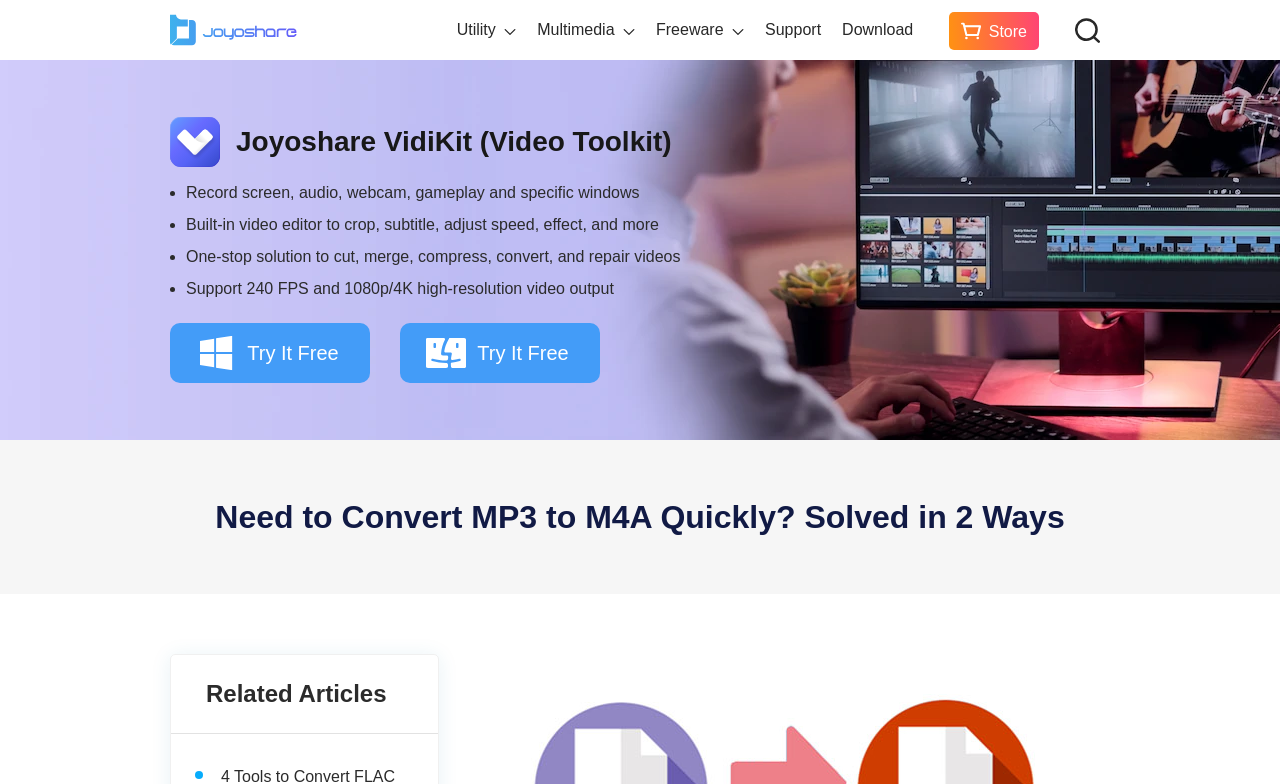Highlight the bounding box coordinates of the element that should be clicked to carry out the following instruction: "Click the Joyoshare link". The coordinates must be given as four float numbers ranging from 0 to 1, i.e., [left, top, right, bottom].

[0.133, 0.0, 0.238, 0.077]